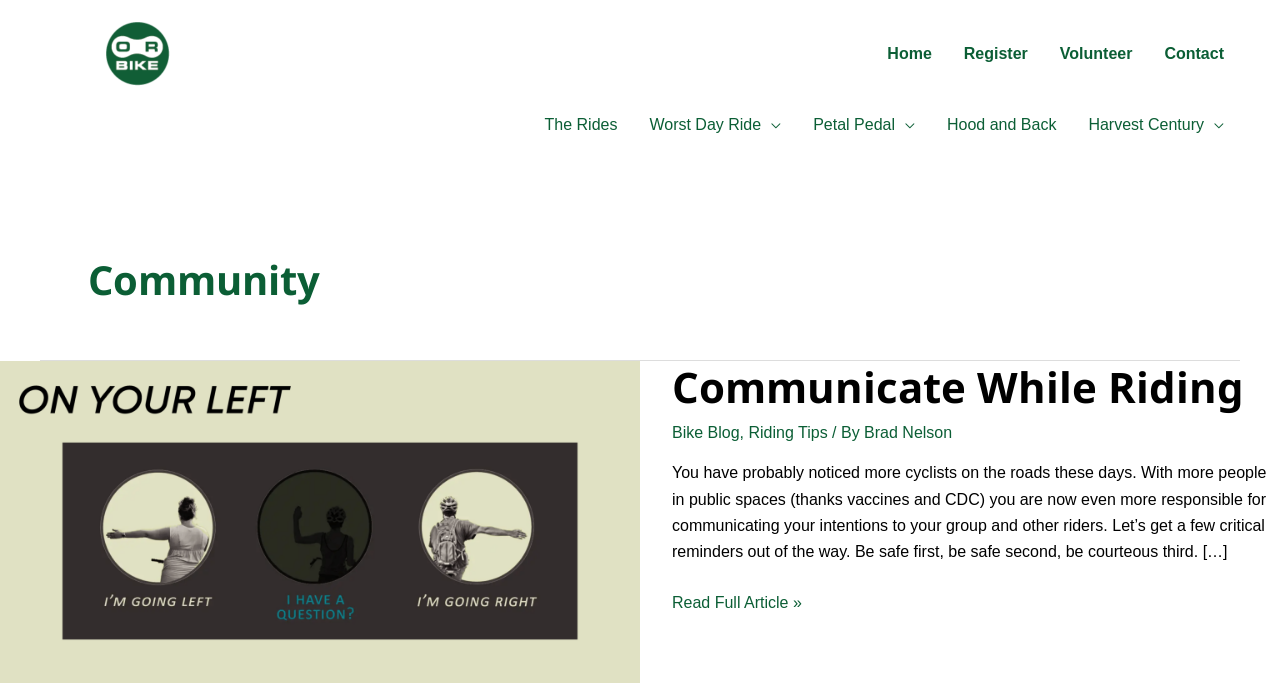Based on the element description: "Bike Blog", identify the bounding box coordinates for this UI element. The coordinates must be four float numbers between 0 and 1, listed as [left, top, right, bottom].

[0.525, 0.621, 0.578, 0.646]